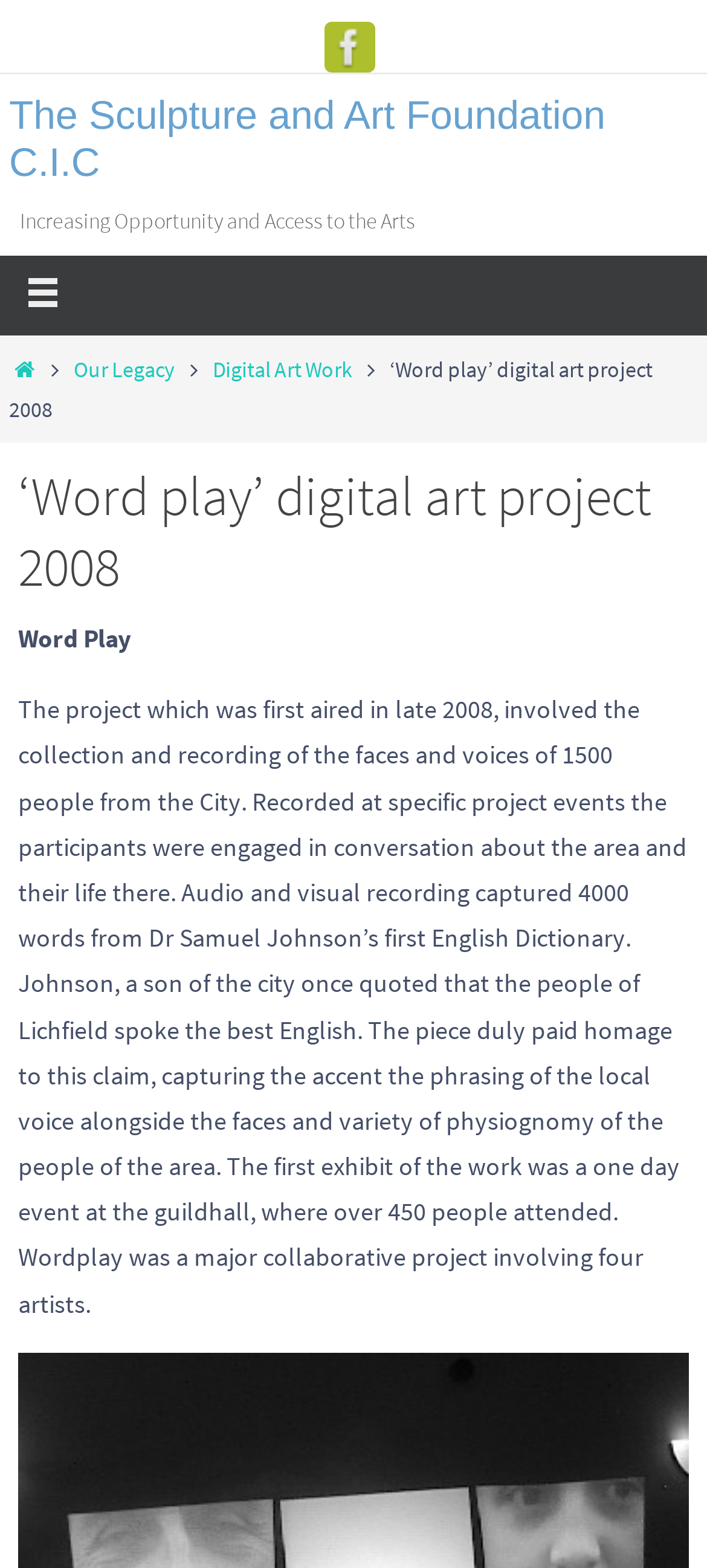How many people were involved in the project?
Examine the image and provide an in-depth answer to the question.

I found the answer by reading the StaticText element with the content 'involved the collection and recording of the faces and voices of 1500 people from the City.' which provides information about the project.